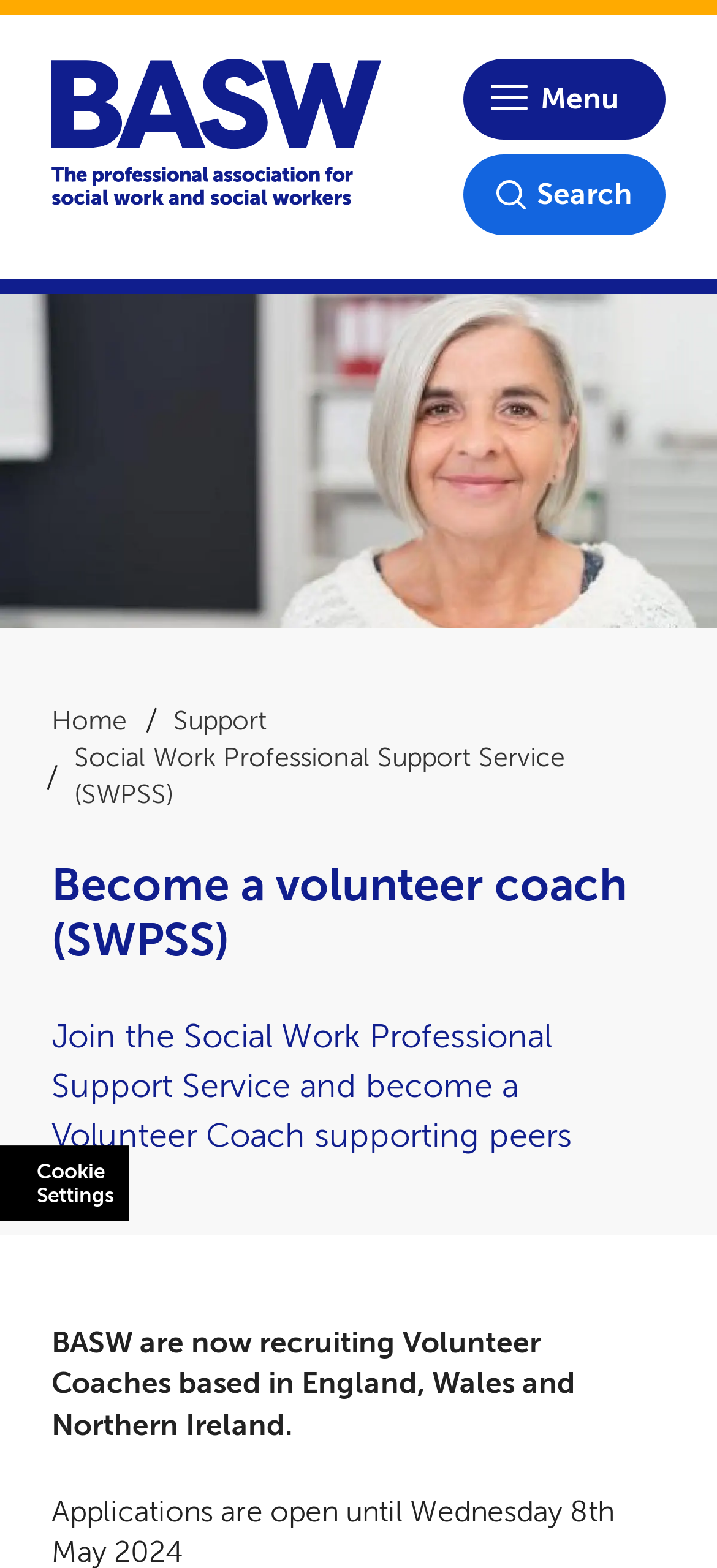What organization is recruiting Volunteer Coaches?
Based on the image, please offer an in-depth response to the question.

The webpage explicitly states that BASW is recruiting Volunteer Coaches, which suggests that BASW is the organization behind the recruitment effort.